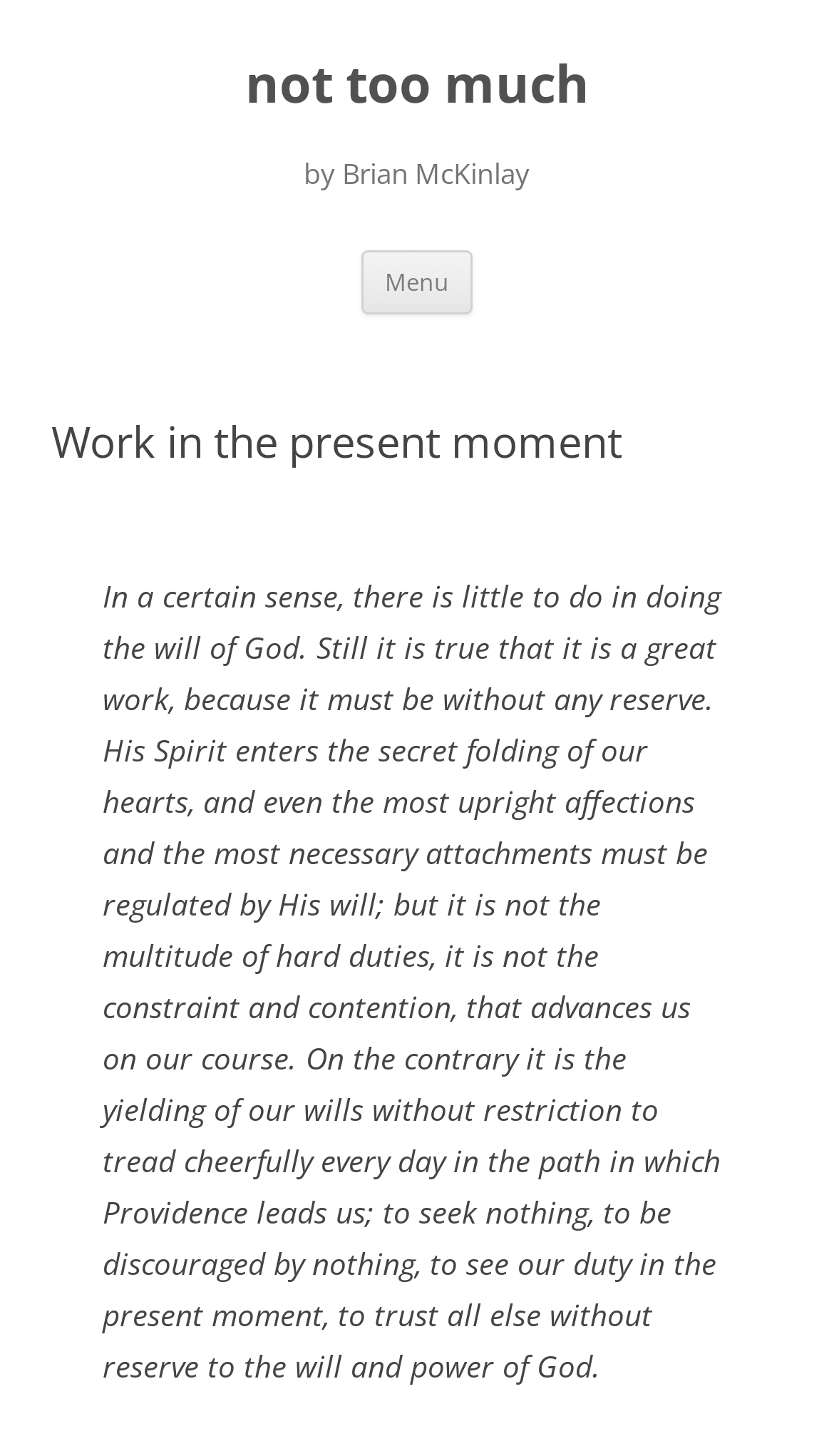Give a short answer to this question using one word or a phrase:
What is the main topic of the webpage?

Doing God's will